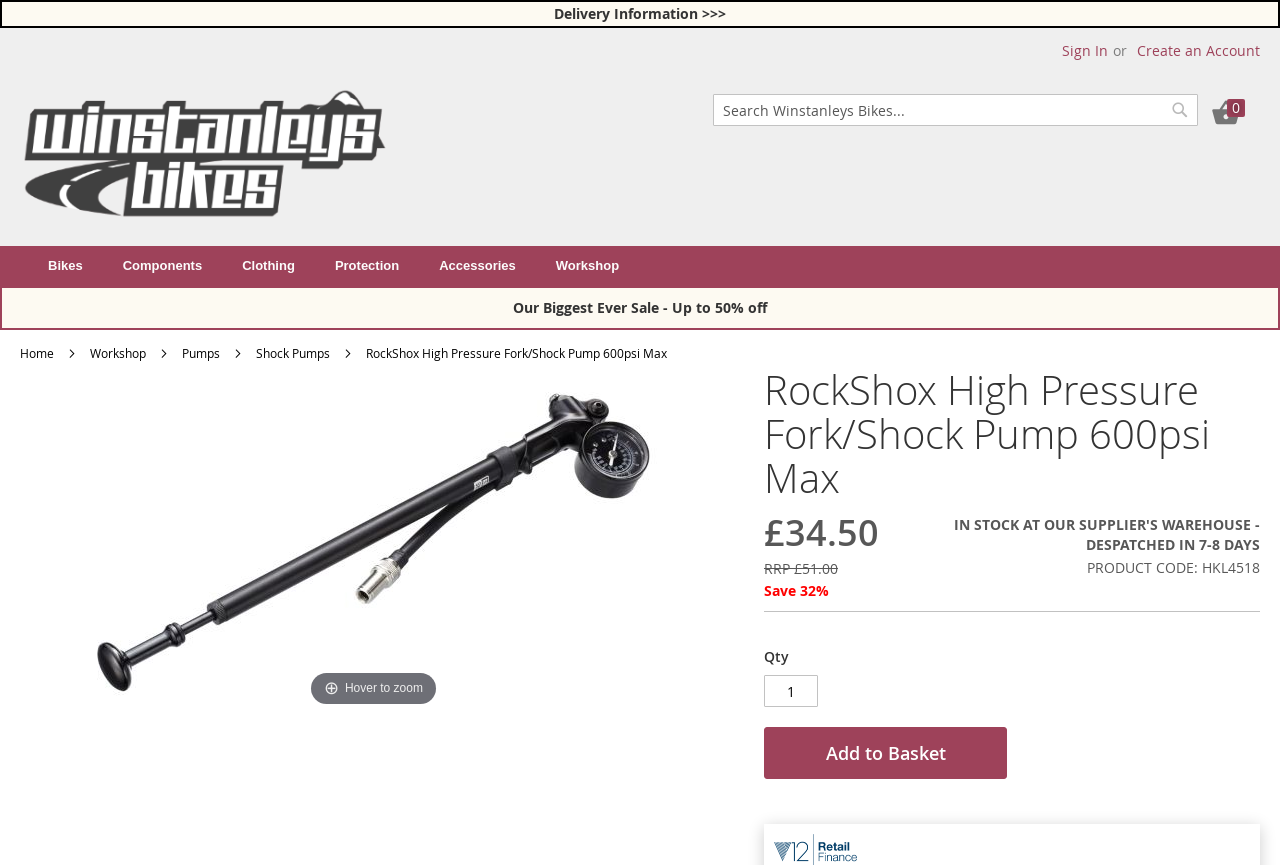Find and generate the main title of the webpage.

RockShox High Pressure Fork/Shock Pump 600psi Max